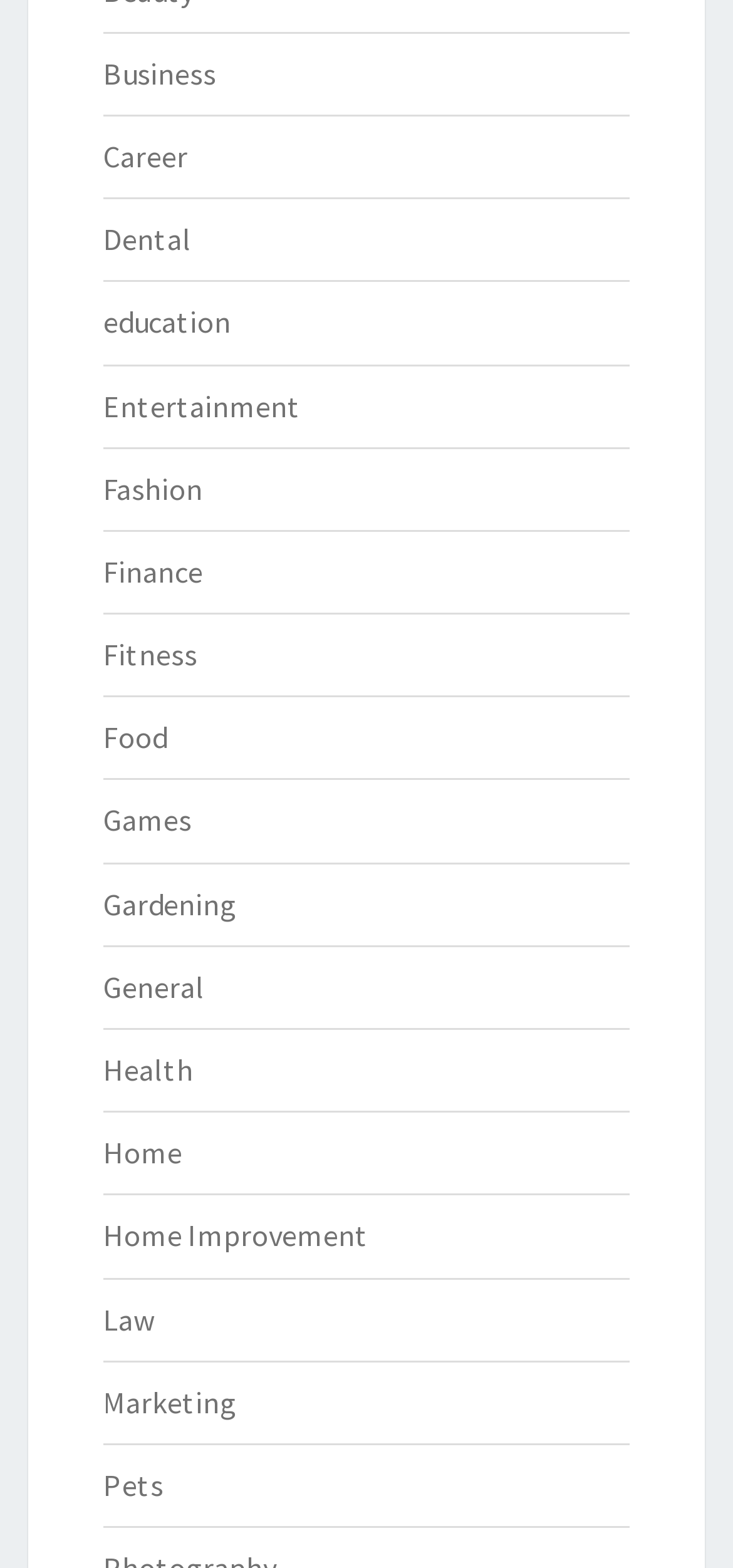Find the bounding box of the UI element described as: "education". The bounding box coordinates should be given as four float values between 0 and 1, i.e., [left, top, right, bottom].

[0.141, 0.193, 0.315, 0.217]